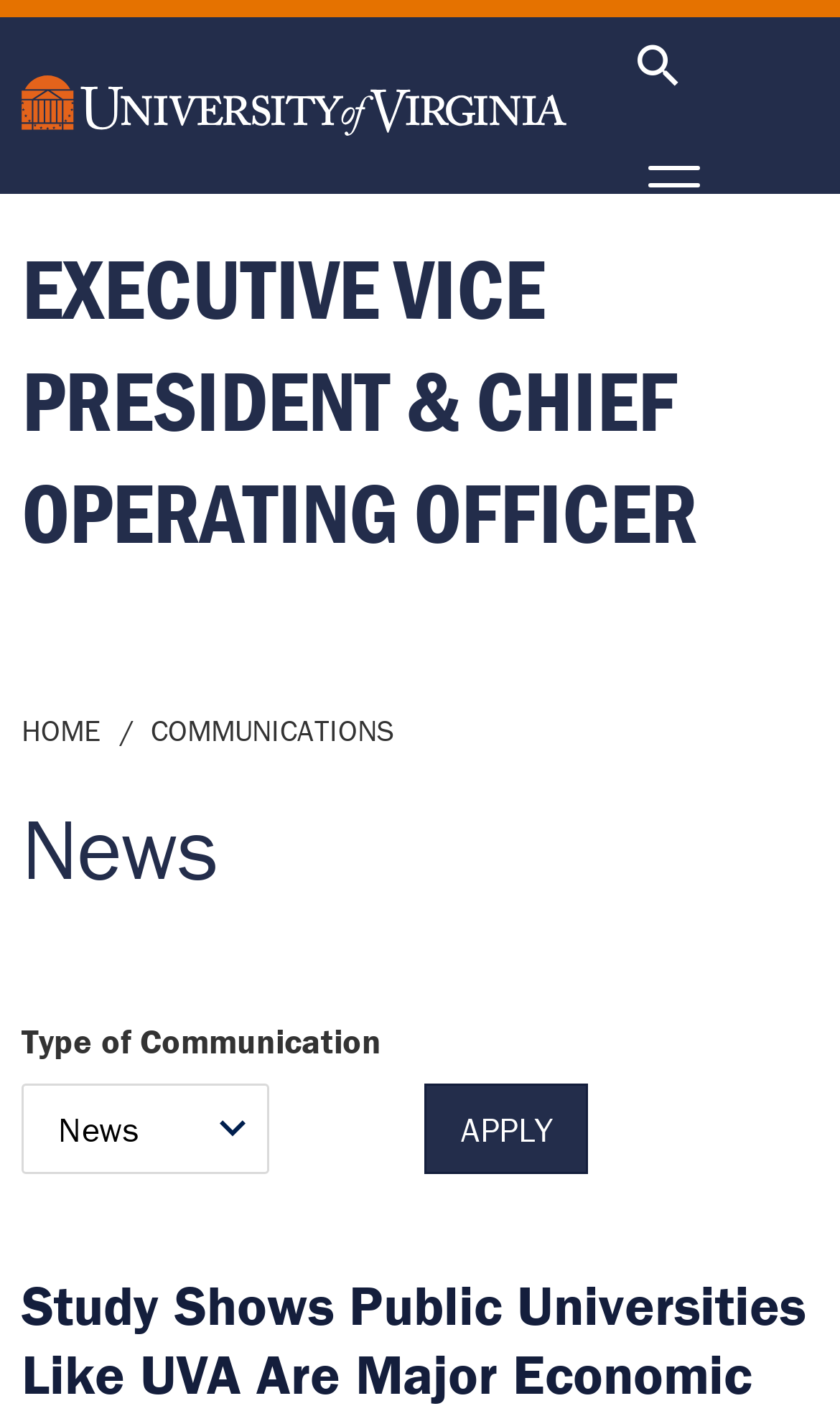What is the purpose of the button with the text 'Apply'? Analyze the screenshot and reply with just one word or a short phrase.

To apply a filter